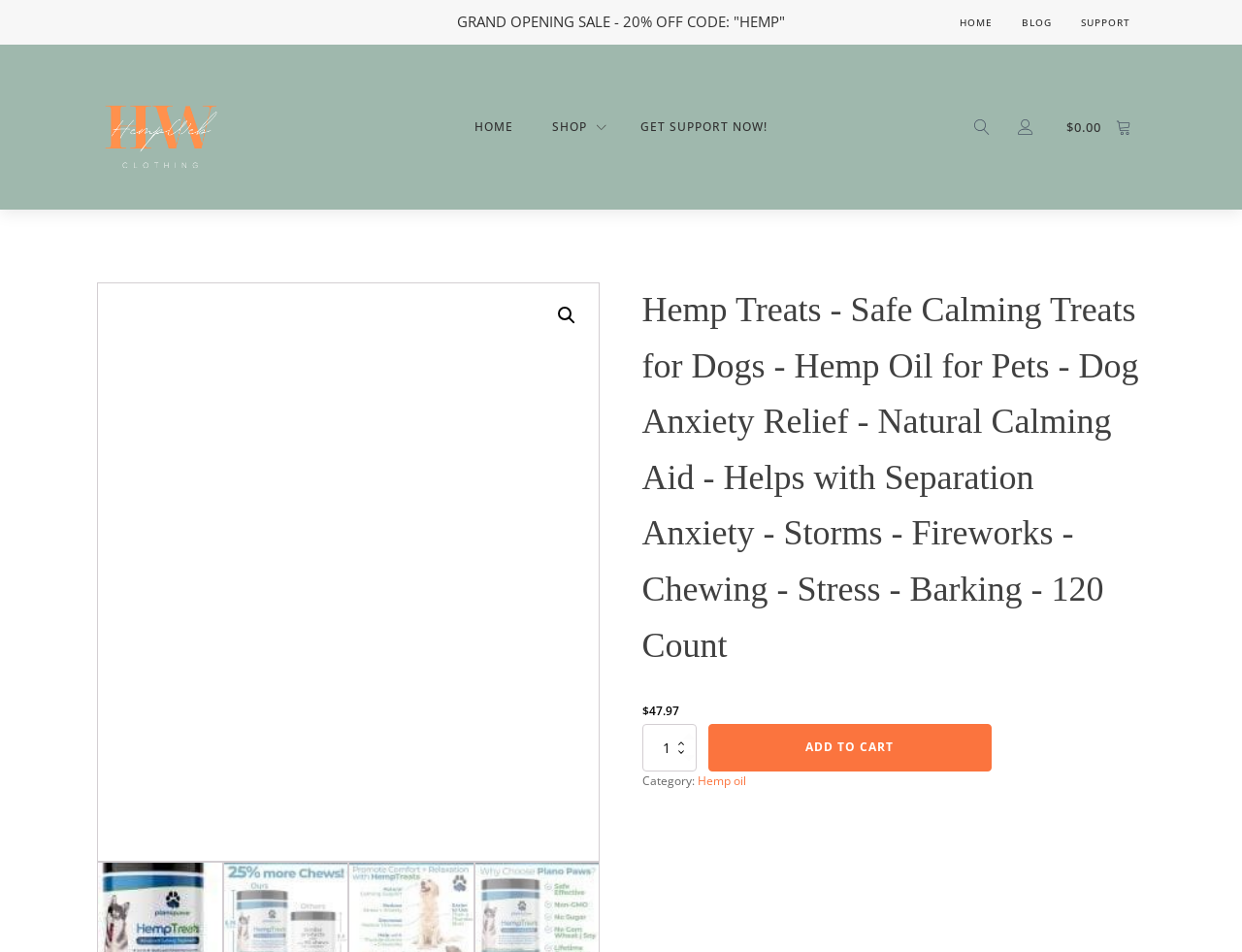Could you indicate the bounding box coordinates of the region to click in order to complete this instruction: "View hemp oil category".

[0.561, 0.811, 0.6, 0.828]